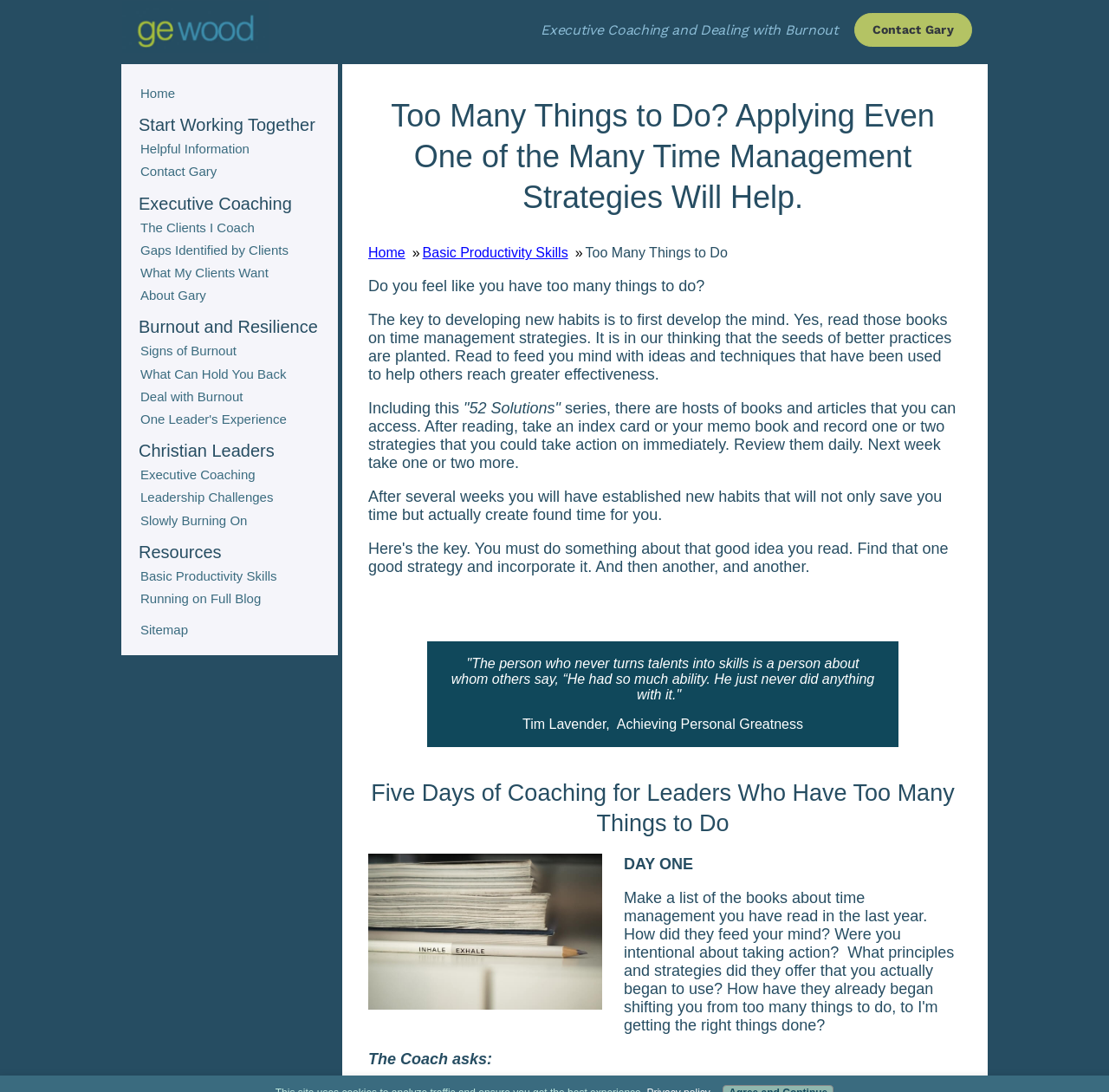Detail the features and information presented on the webpage.

This webpage appears to be a personal coaching or consulting service focused on time management, productivity, and burnout prevention. At the top, there is a prominent link "Get Clarity" and a heading that reads "Too Many Things to Do? Applying Even One of the Many Time Management Strategies Will Help." 

Below this, there is a section with a heading "Executive Coaching and Dealing with Burnout" and a link to "Contact Gary". This section seems to introduce the coaching service and its focus on helping individuals with too many things to do.

The main content of the page is divided into several sections. The first section discusses the importance of developing good habits and provides a step-by-step guide on how to do so, including reading books on time management strategies and taking action on one good idea. 

There is a quote from Tim Lavender, "Achieving Personal Greatness", which adds to the motivational tone of the page. 

Further down, there is a section titled "Five Days of Coaching for Leaders Who Have Too Many Things to Do", which appears to be a program or service offered by the coach. This section includes an image and several headings, including "DAY ONE", which suggests a structured program.

On the left side of the page, there is a navigation menu with several links, including "Home", "Basic Productivity Skills", "Helpful Information", "Contact Gary", and others. These links seem to provide access to different sections of the website or related resources.

Overall, the webpage has a professional and organized layout, with a clear focus on providing coaching and resources for individuals struggling with time management and burnout.